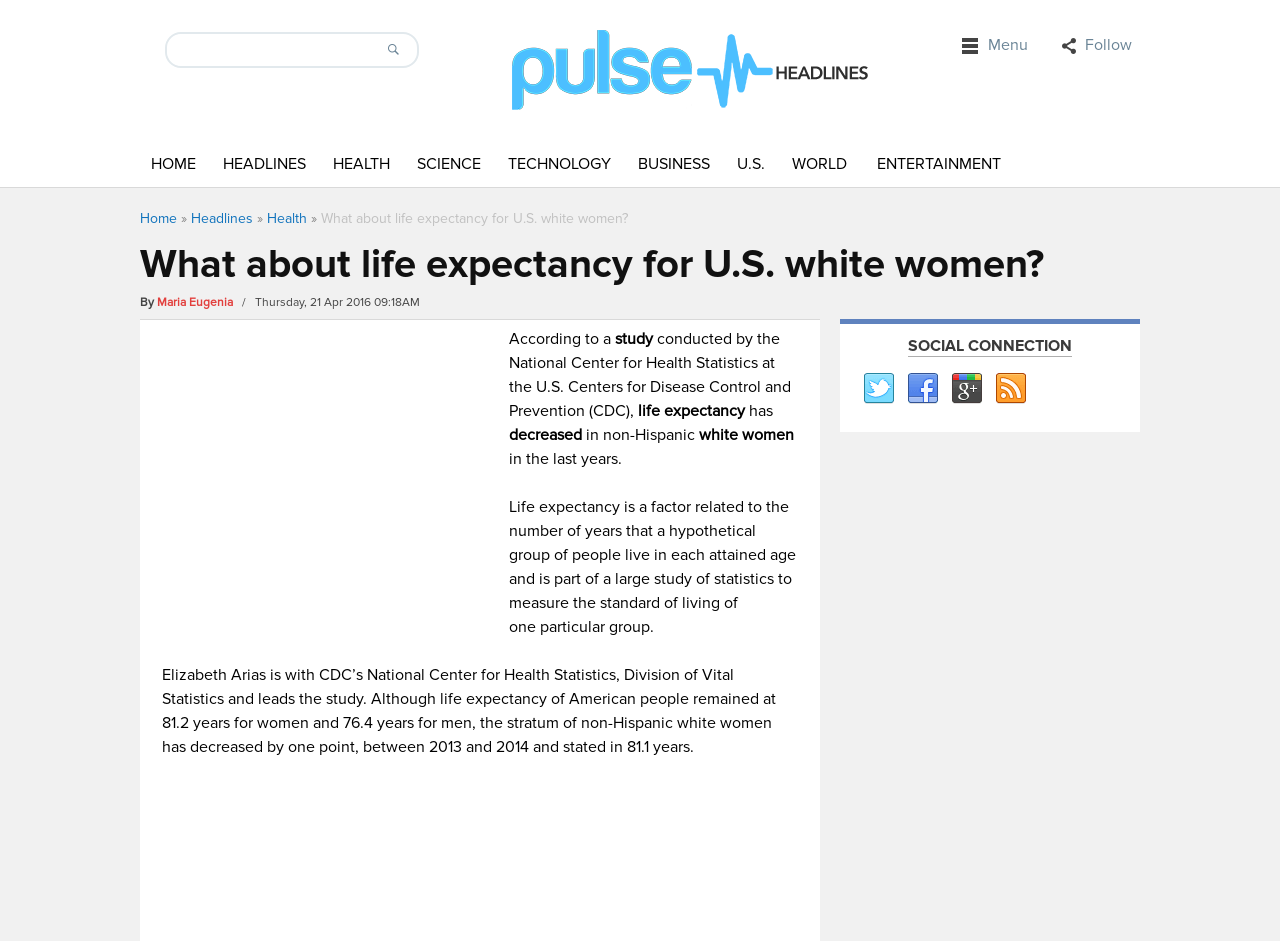Please identify the bounding box coordinates of the clickable area that will allow you to execute the instruction: "Go to Pulse Headlines".

[0.398, 0.063, 0.68, 0.084]